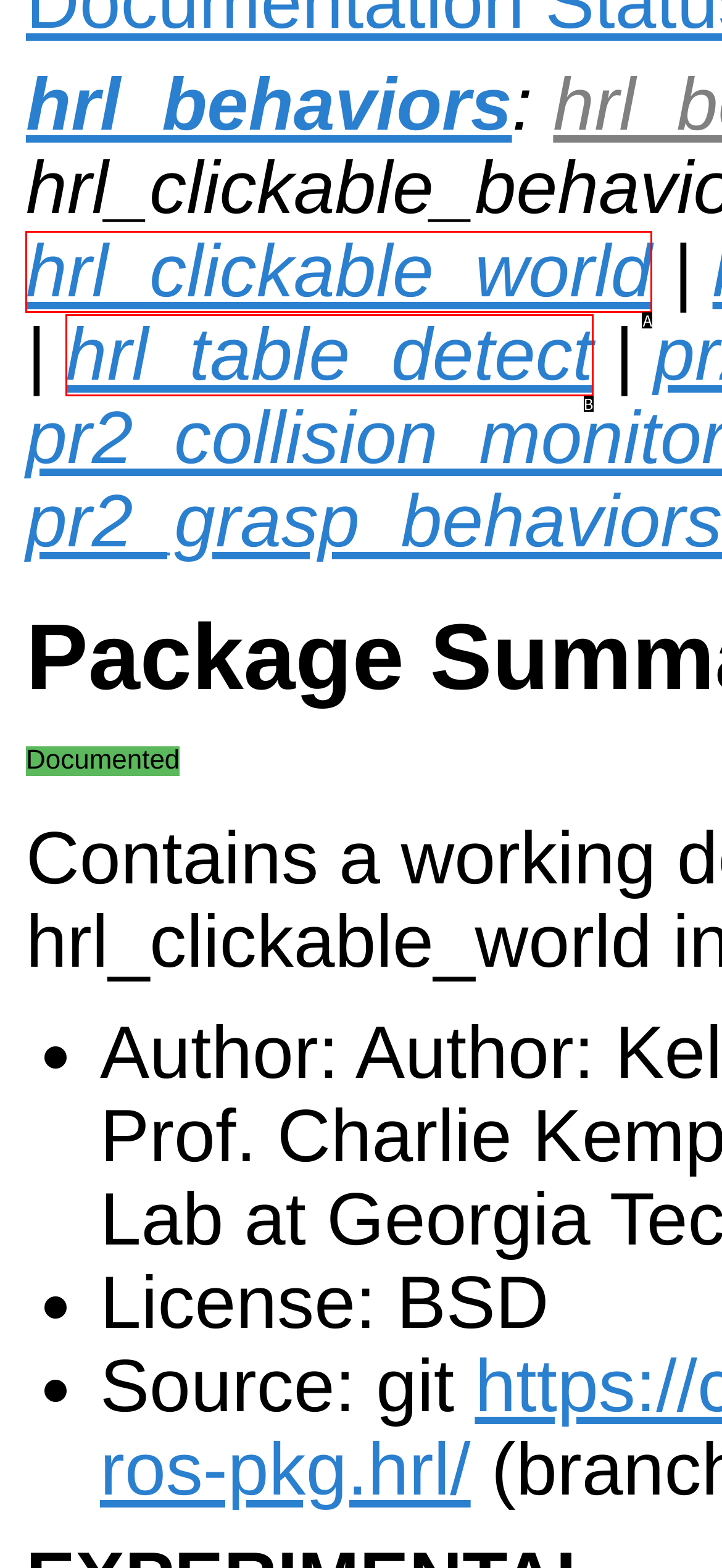Choose the HTML element that best fits the given description: Events. Answer by stating the letter of the option.

None